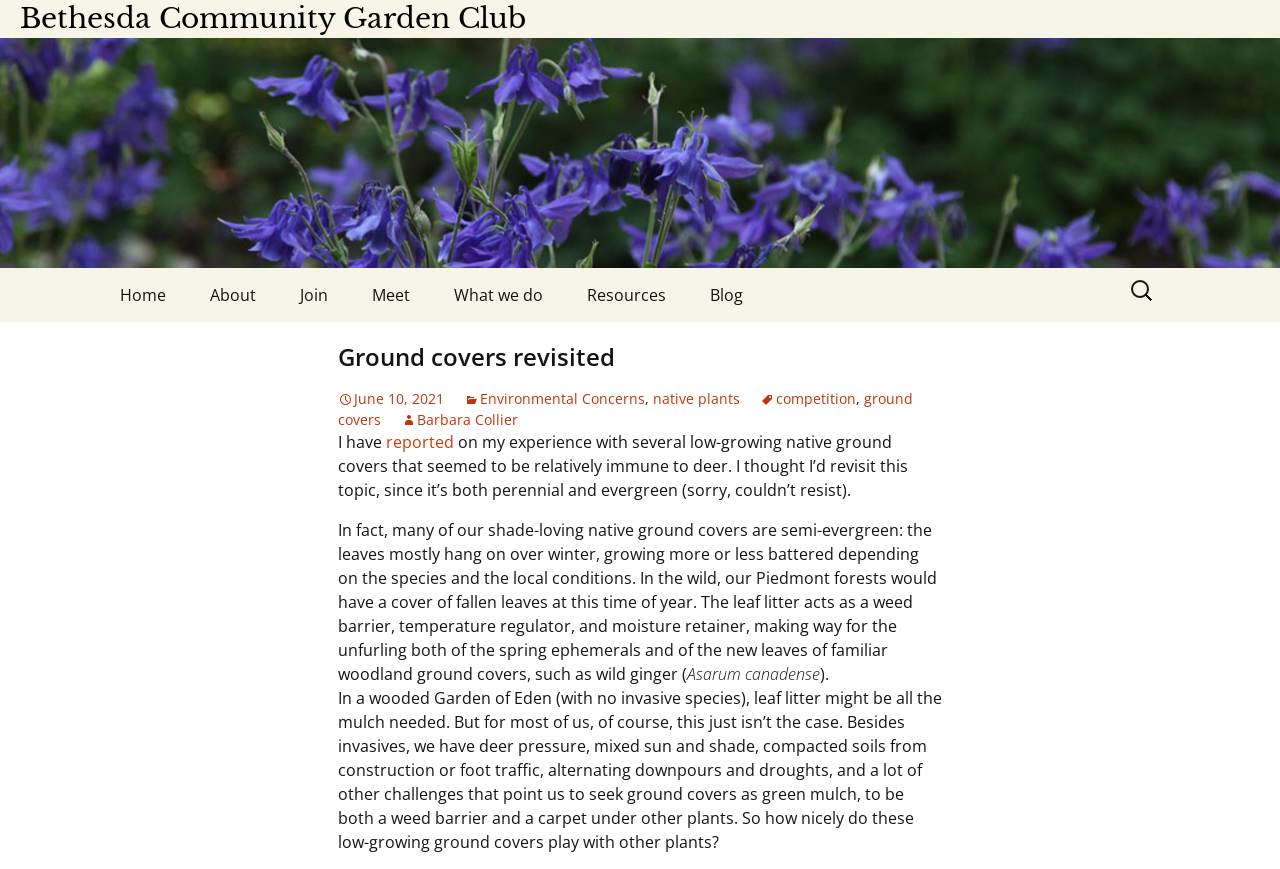Construct a thorough caption encompassing all aspects of the webpage.

The webpage is about the Bethesda Community Garden Club, with a focus on native ground covers. At the top, there is a heading with the club's name, followed by a link to the club's homepage. Below this, there is a navigation menu with links to various sections, including "About", "Meet", "What we do", "Resources", and "Blog".

On the left side of the page, there is a search bar with a label "Search for:". Below this, there is a heading "Ground covers revisited" followed by a series of links to related topics, including "Environmental Concerns", "native plants", "competition", and "ground covers". The author's name, Barbara Collier, is also mentioned.

The main content of the page is a blog post about the author's experience with native ground covers. The text is divided into several paragraphs, with the first paragraph introducing the topic and the author's intention to revisit it. The subsequent paragraphs discuss the characteristics of native ground covers, including their ability to outcompete weeds and their semi-evergreen nature. The text also mentions the challenges of using ground covers in a garden, such as deer pressure and compacted soils.

Throughout the page, there are several links to other related topics, including "Apps, blogs, podcasts", "Gardens to visit", and "Websites". The page also has a link to the club's newsletter and a calendar of events. Overall, the webpage provides information and resources for gardeners interested in using native ground covers in their gardens.